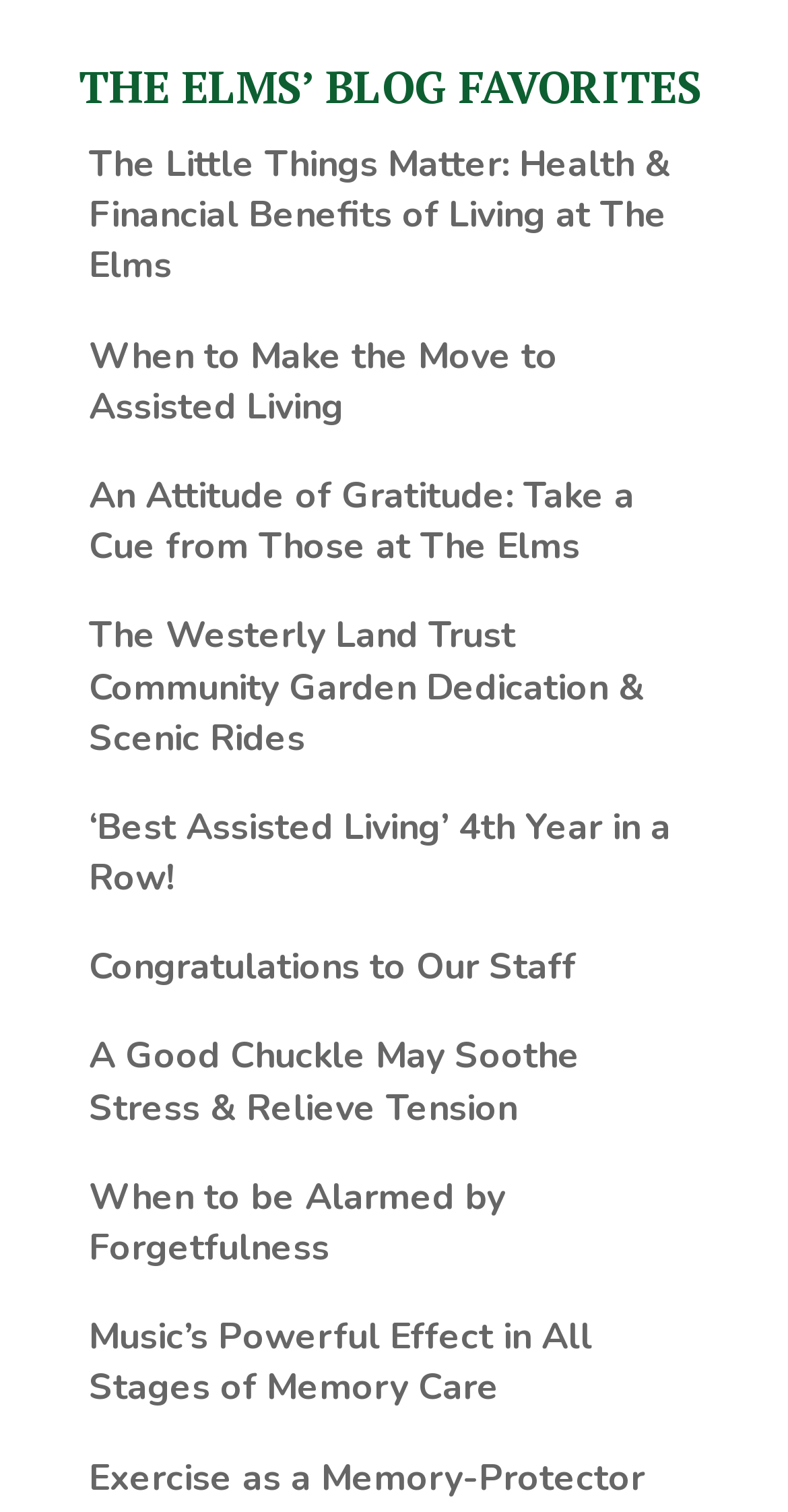Determine the bounding box coordinates of the section to be clicked to follow the instruction: "Read 'The Little Things Matter' blog post". The coordinates should be given as four float numbers between 0 and 1, formatted as [left, top, right, bottom].

[0.113, 0.092, 0.636, 0.124]